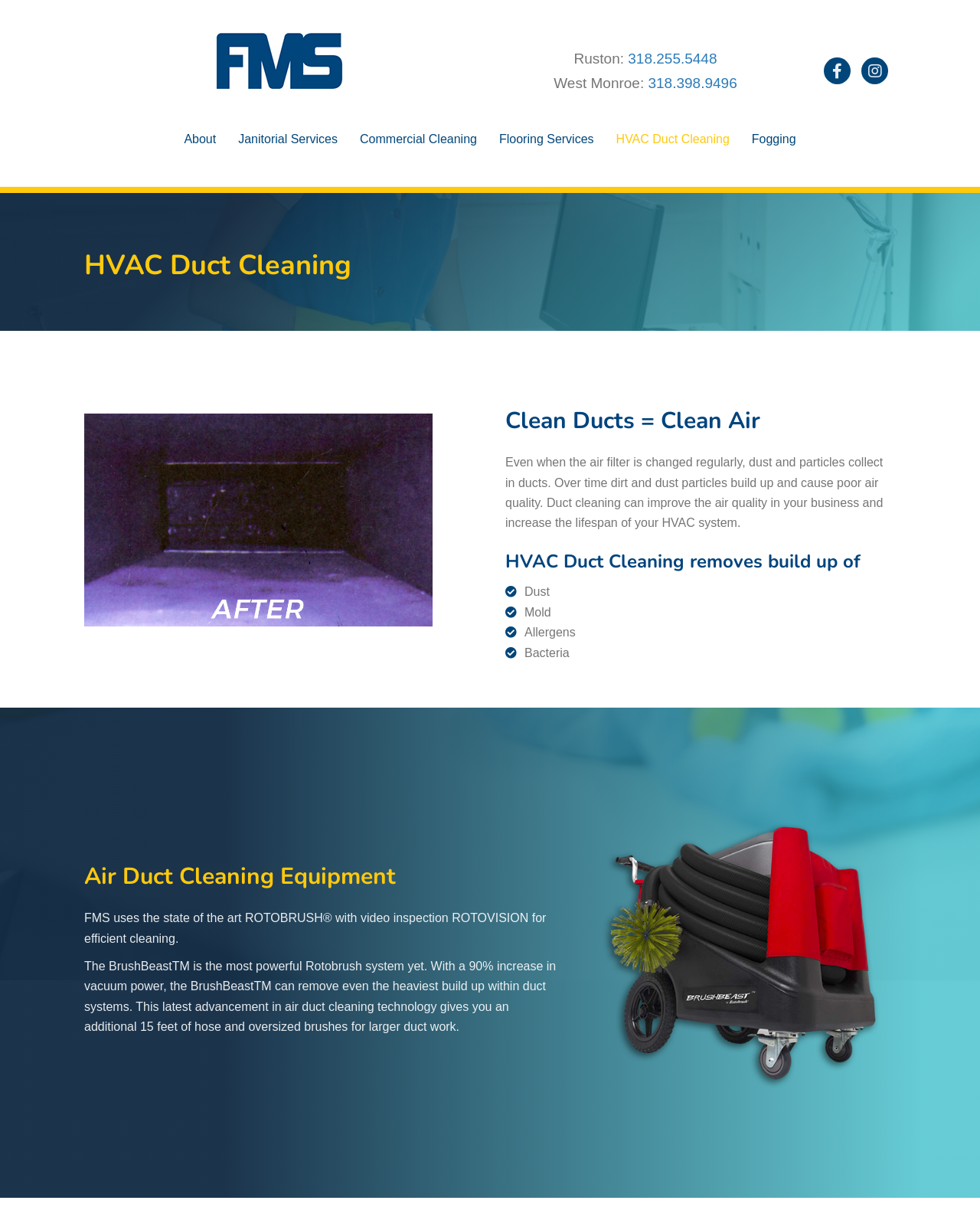Give the bounding box coordinates for the element described by: "318.255.5448".

[0.641, 0.042, 0.732, 0.055]